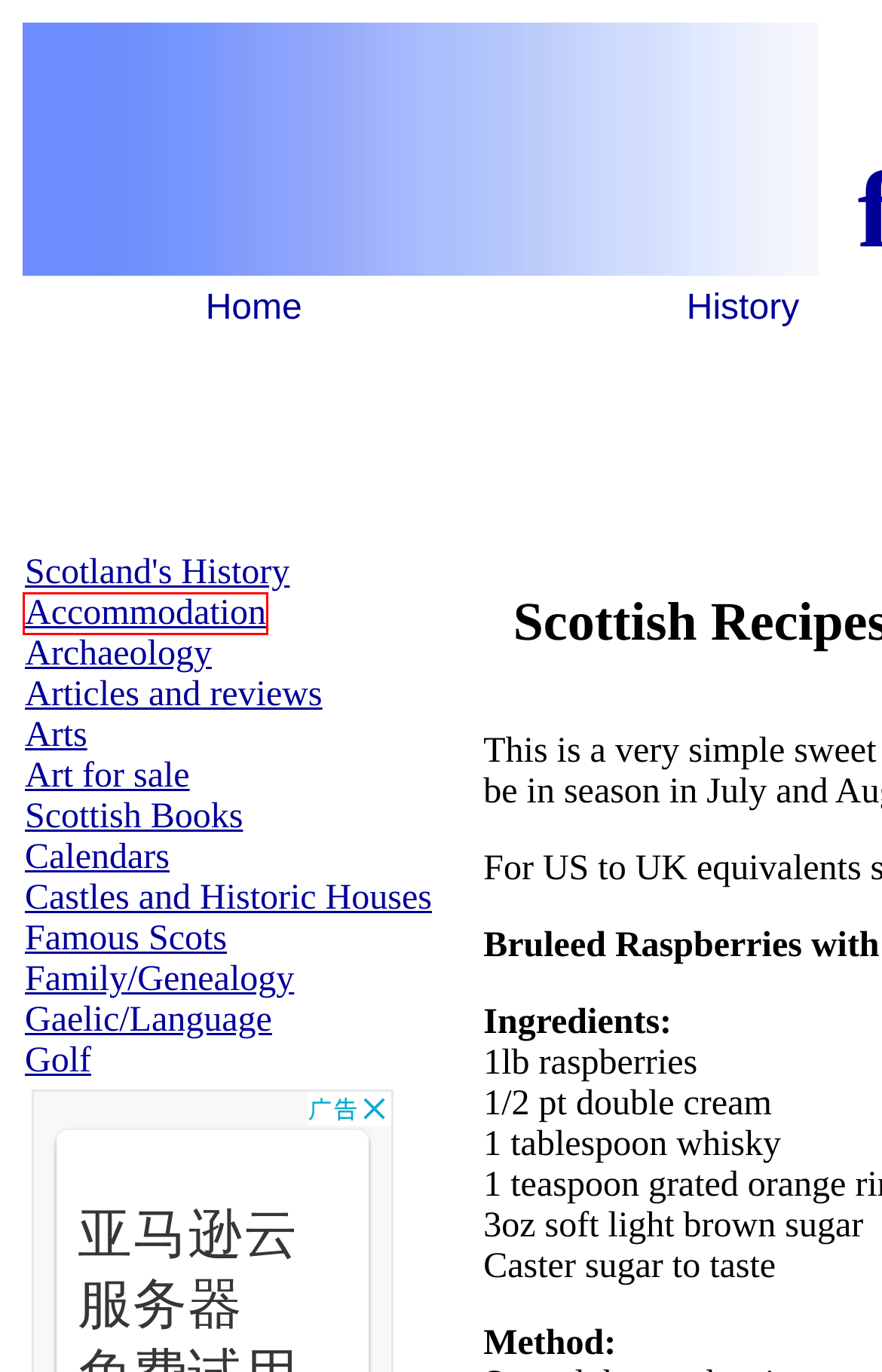Given a screenshot of a webpage with a red bounding box around a UI element, please identify the most appropriate webpage description that matches the new webpage after you click on the element. Here are the candidates:
A. Famous Scots
B. Scotland Articles and reviews of places to visit in scotland
C. Scottish Books - Scotland for Visitors
D. Scotland for Visitors castles and Famous Houses
E. Scotland For Visitors -History pages
F. Calenders from Scotland and Scottish Calendars
G. Scotland For Visitors gaelic and language page
H. scottish Accommodation listings in scotland directory

H